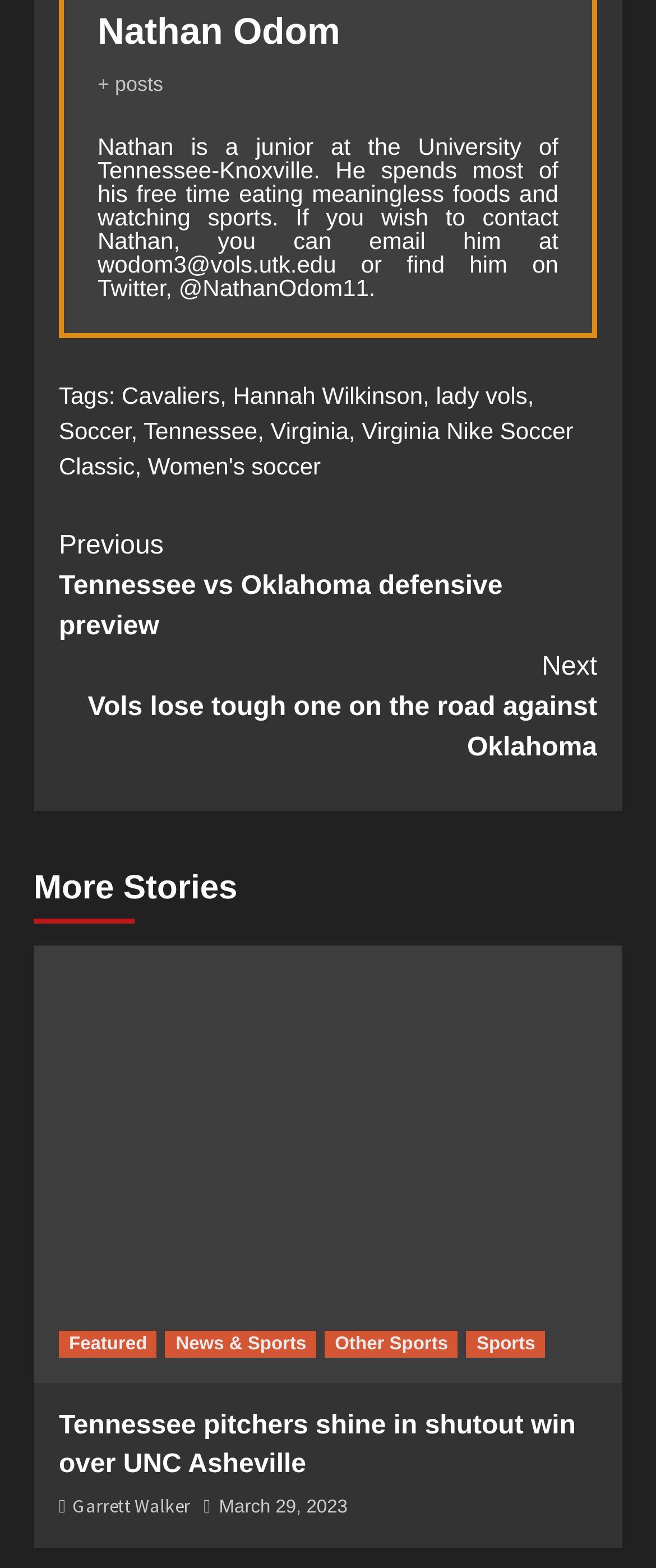Provide a brief response in the form of a single word or phrase:
What is the title of the latest article?

Tennessee pitchers shine in shutout win over UNC Asheville